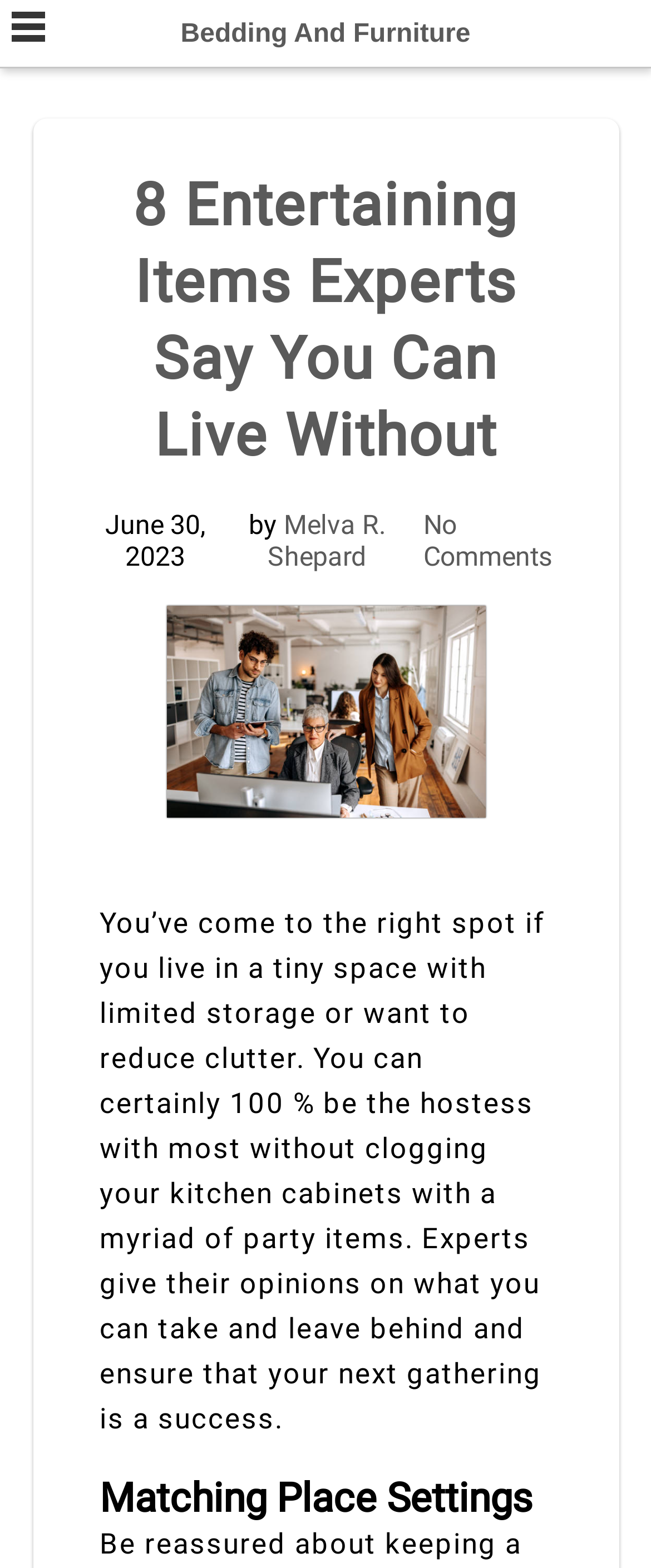Create a detailed summary of all the visual and textual information on the webpage.

This webpage appears to be an article about decluttering and minimalism, specifically focusing on items that can be removed from a tiny space or kitchen. The title of the article is "8 Entertaining Items Experts Say You Can Live Without - Bedding And Furniture". 

At the top of the page, there is a checkbox and a button, likely for user interaction or navigation. Below these elements, there is a link to "Bedding And Furniture", which may be a category or tag related to the article. 

The main content of the article begins with a heading that repeats the title, followed by the date "June 30, 2023", the author's name "Melva R. Shepard", and a link to "No Comments", suggesting that the article allows user comments. 

To the left of the author's name, there is a link with no text, which may be an icon or image. Below this section, there is a paragraph of text that summarizes the article's content, explaining that experts will provide opinions on what items can be removed to reduce clutter and ensure a successful gathering. 

Further down the page, there is a heading titled "Matching Place Settings", which may be a subtopic or section within the article.